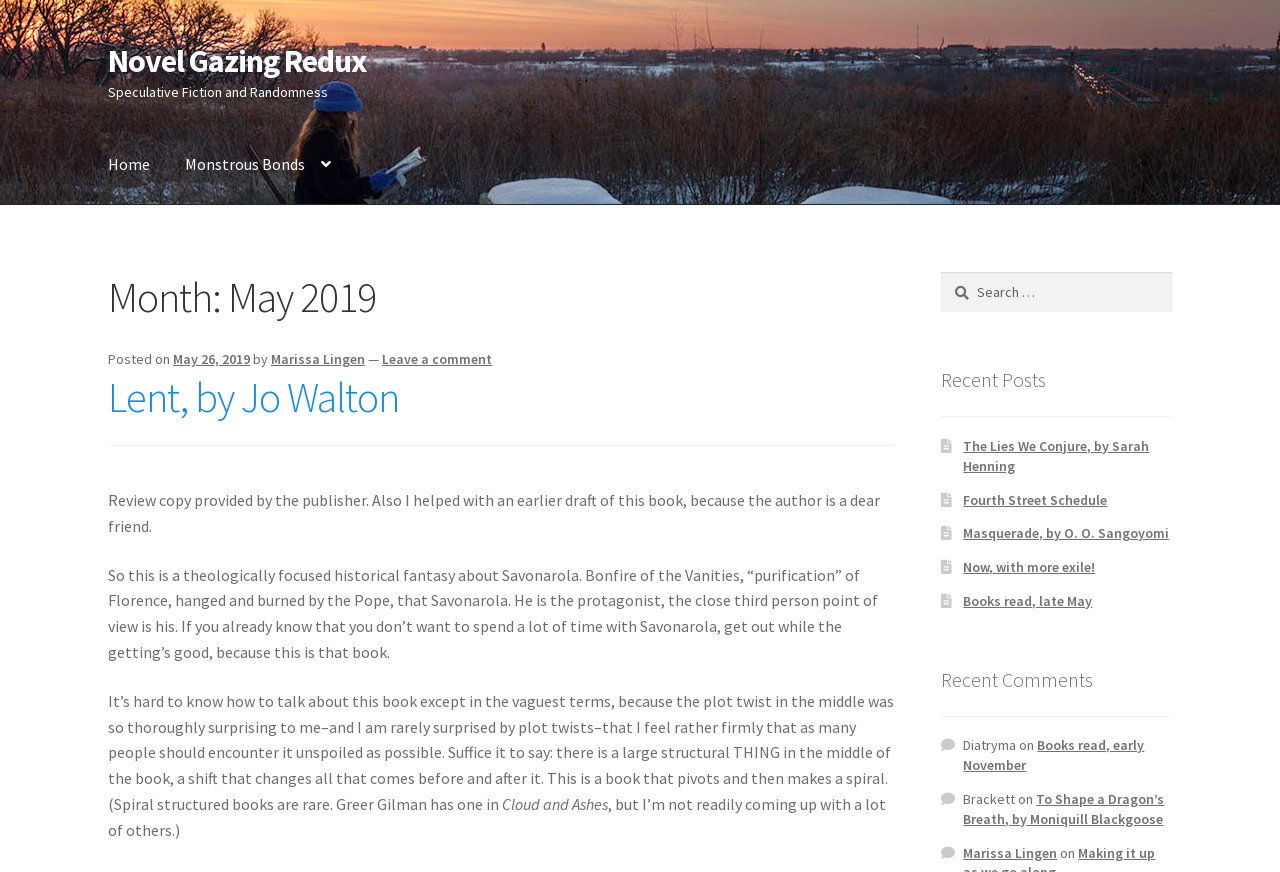Reply to the question below using a single word or brief phrase:
What is the purpose of the search box?

To search the blog